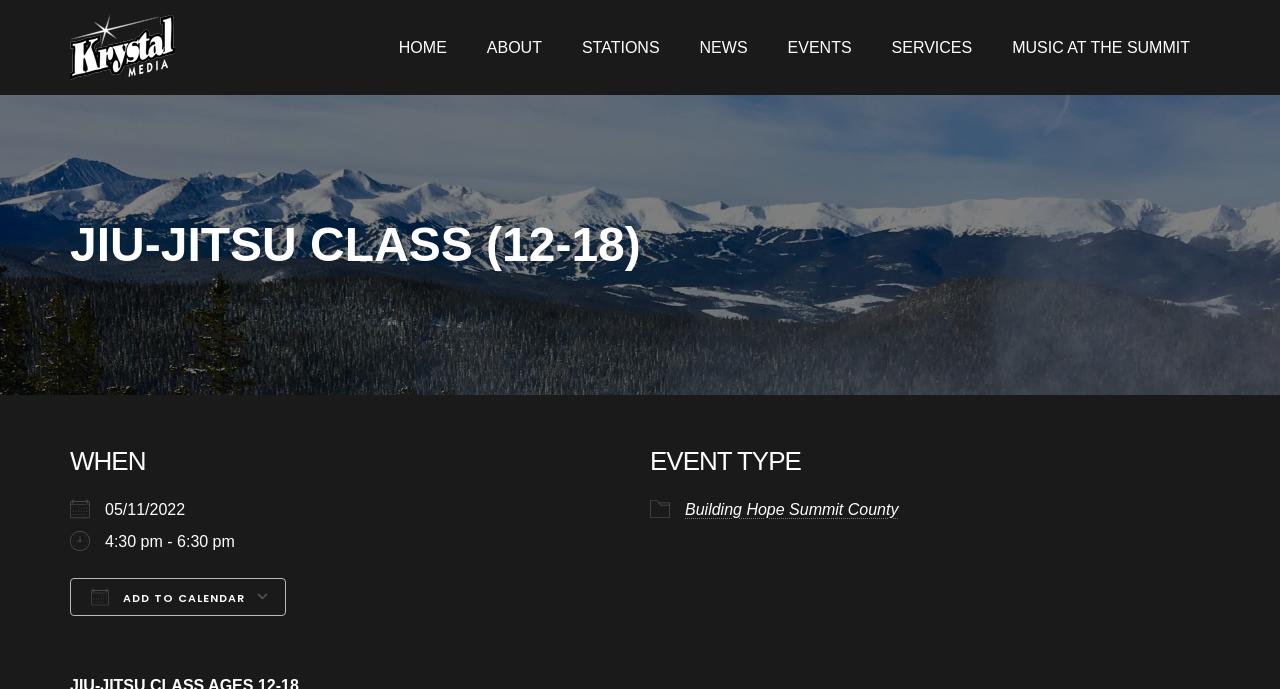What are the available calendar options?
Respond to the question with a well-detailed and thorough answer.

I obtained the answer by examining the link elements 'Download ICS', 'Google Calendar', 'iCalendar', 'Office 365', and 'Outlook Live' which provide different options for users to add the class to their calendar.